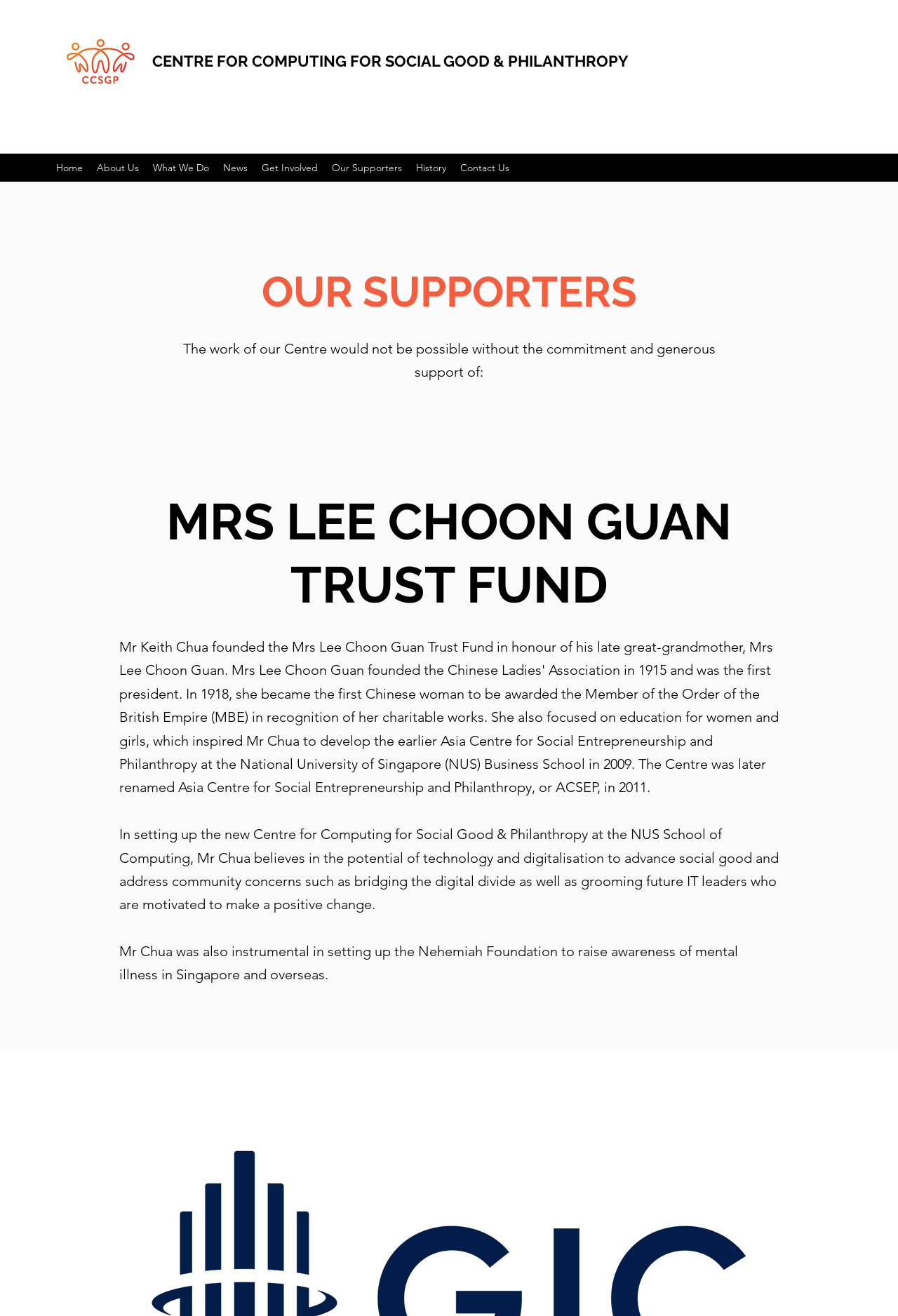Craft a detailed narrative of the webpage's structure and content.

The webpage is about the supporters of the Centre for Computing for Social Good & Philanthropy. At the top left, there is a small image, Picture2.png. Next to it, the centre's name is written in two parts: "CENTRE FOR COMPUTING FOR" and "SOCIAL GOOD & PHILANTHROPY". 

Below the centre's name, there is a navigation menu with 8 links: "Home", "About Us", "What We Do", "News", "Get Involved", "Our Supporters", "History", and "Contact Us". The currently focused link is "Our Supporters".

The main content of the page starts with a heading "OUR SUPPORTERS" followed by a paragraph of text explaining that the centre's work is made possible by the commitment and generous support of its supporters.

Below this introduction, there is a section dedicated to a specific supporter, "MRS LEE CHOON GUAN TRUST FUND". This section includes a heading with the supporter's name and two paragraphs of text describing the supporter's contributions, including the establishment of the centre and the Nehemiah Foundation to raise awareness of mental illness.